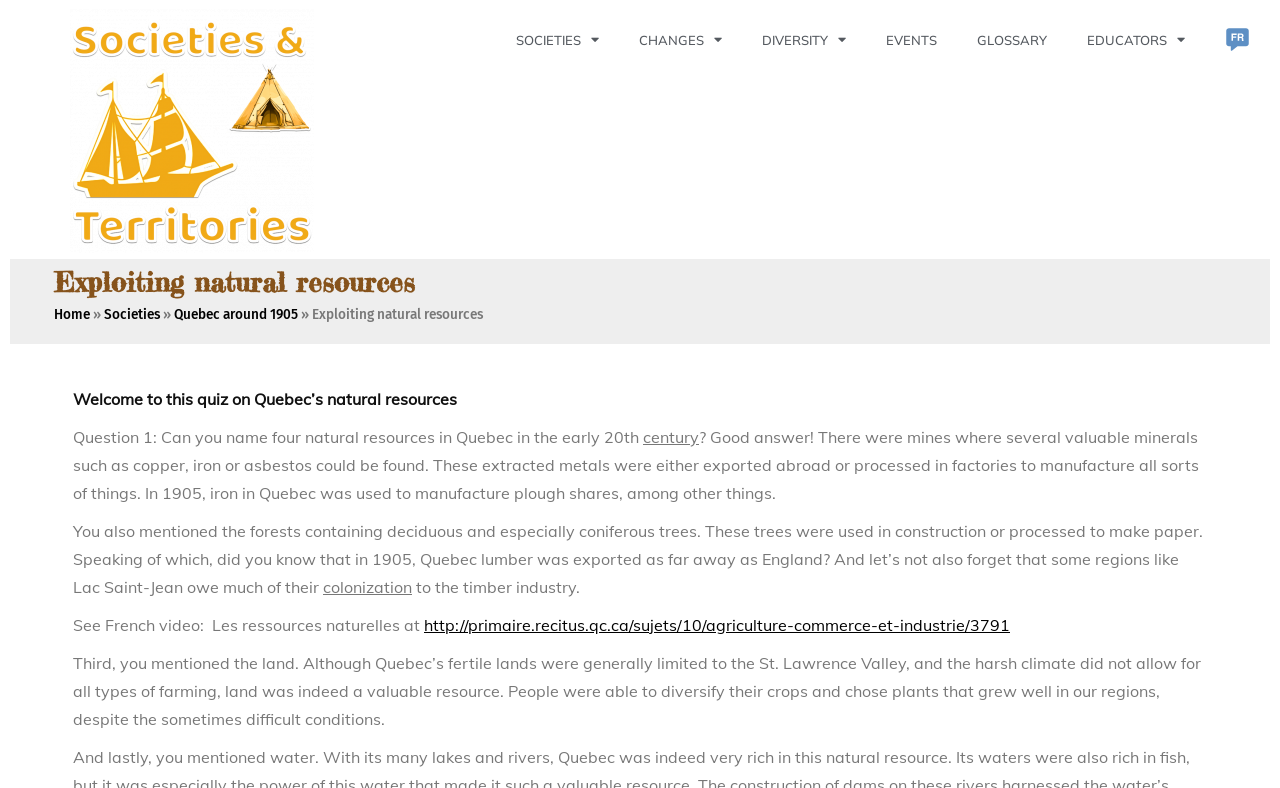Offer a thorough description of the webpage.

The webpage is a quiz on Quebec's natural resources, with a focus on the early 20th century. At the top, there is a navigation menu with links to "Societies & Territories", "SOCIETIES", "CHANGES", "DIVERSITY", "EVENTS", "GLOSSARY", and "FR". Below the menu, there is a heading that reads "Exploiting natural resources". 

To the left of the heading, there is a link to "Home" and a breadcrumb trail that leads to "Societies" and then "Quebec around 1905". On the right side of the heading, there is a static text that repeats the title "Exploiting natural resources". 

Below the heading, there is a section that contains the quiz question and answer. The question is "Can you name four natural resources in Quebec in the early 20th century?" and the answer provides information about mines, forests, and land as natural resources in Quebec during that time period. The answer also includes a link to a French video about natural resources. 

There are no images on the page, except for the logo of "Societies & Territories" and the flag of France, which are both located at the top of the page.